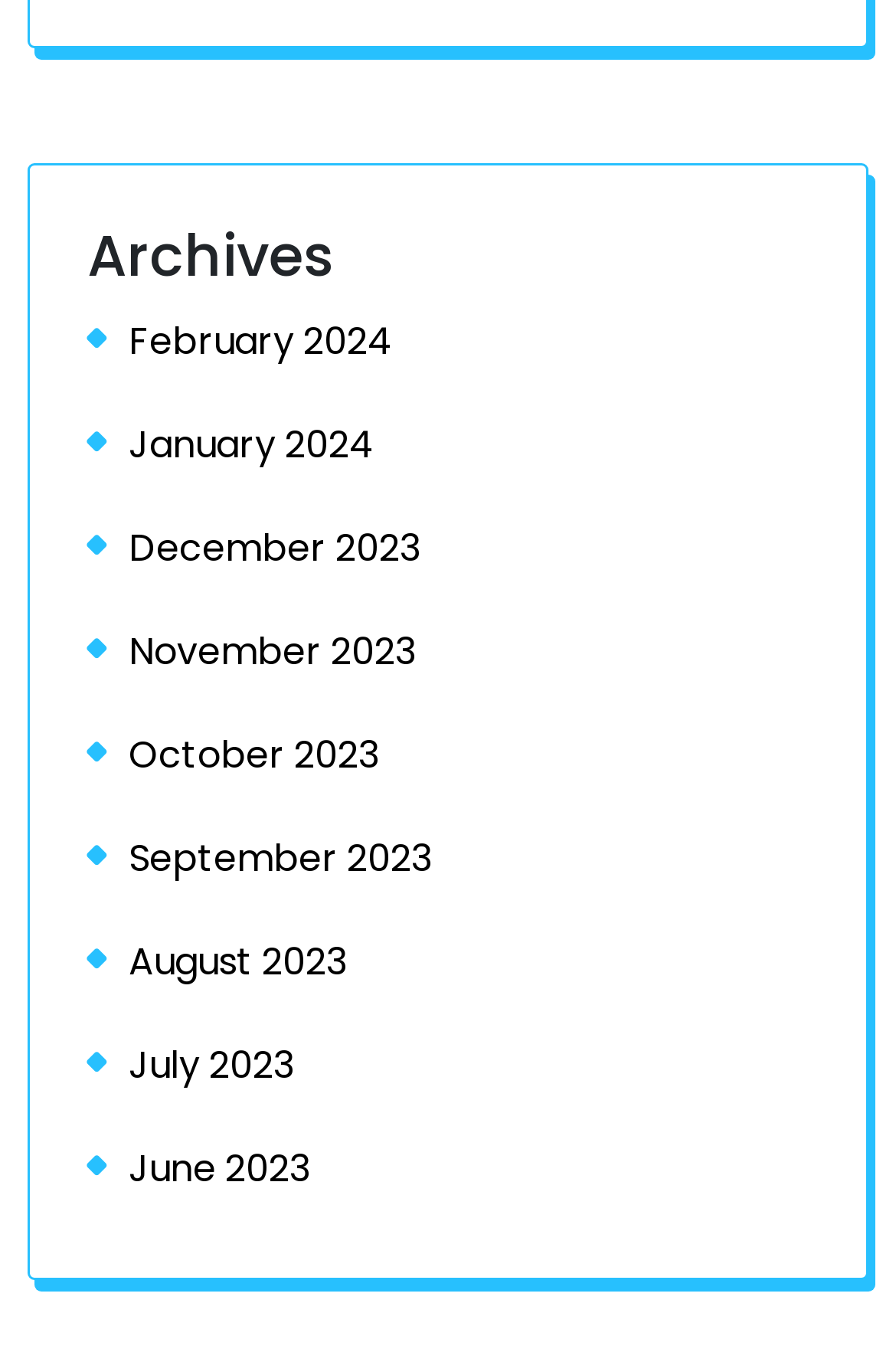Please determine the bounding box coordinates of the element's region to click for the following instruction: "go to January 2024 archives".

[0.097, 0.306, 0.418, 0.348]